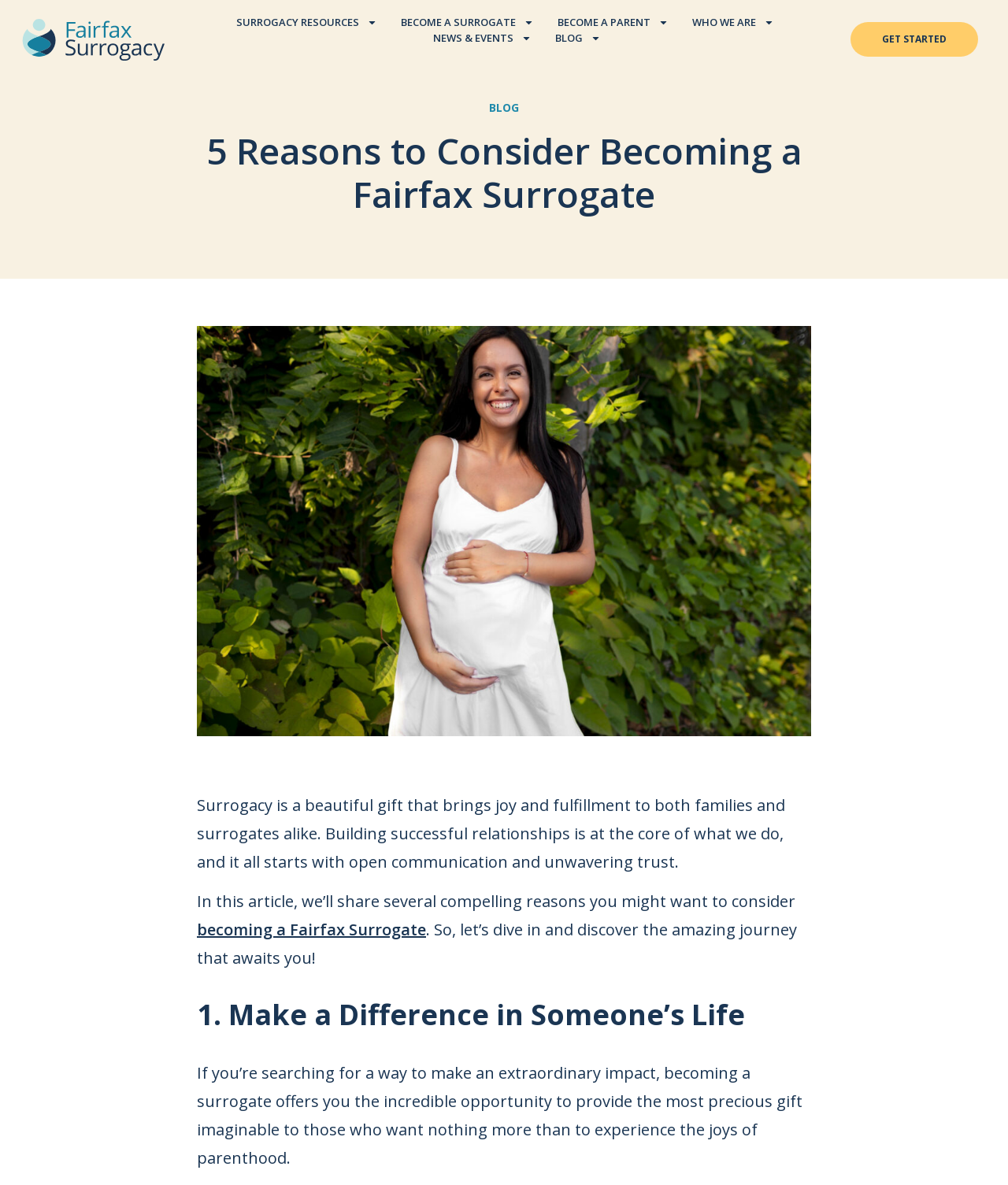Could you indicate the bounding box coordinates of the region to click in order to complete this instruction: "Click Fairfax Surrogacy Logo".

[0.02, 0.014, 0.165, 0.053]